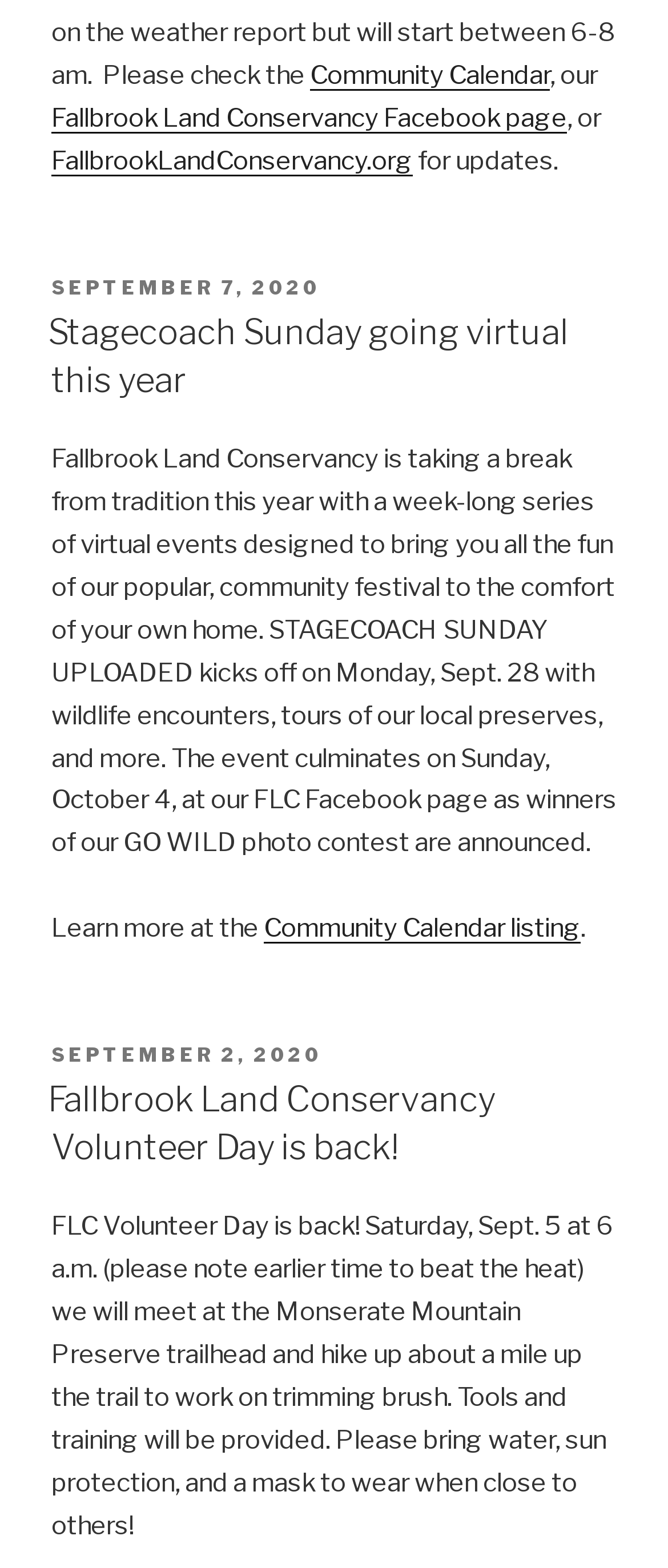Kindly provide the bounding box coordinates of the section you need to click on to fulfill the given instruction: "Visit the Community Calendar".

[0.464, 0.038, 0.823, 0.058]